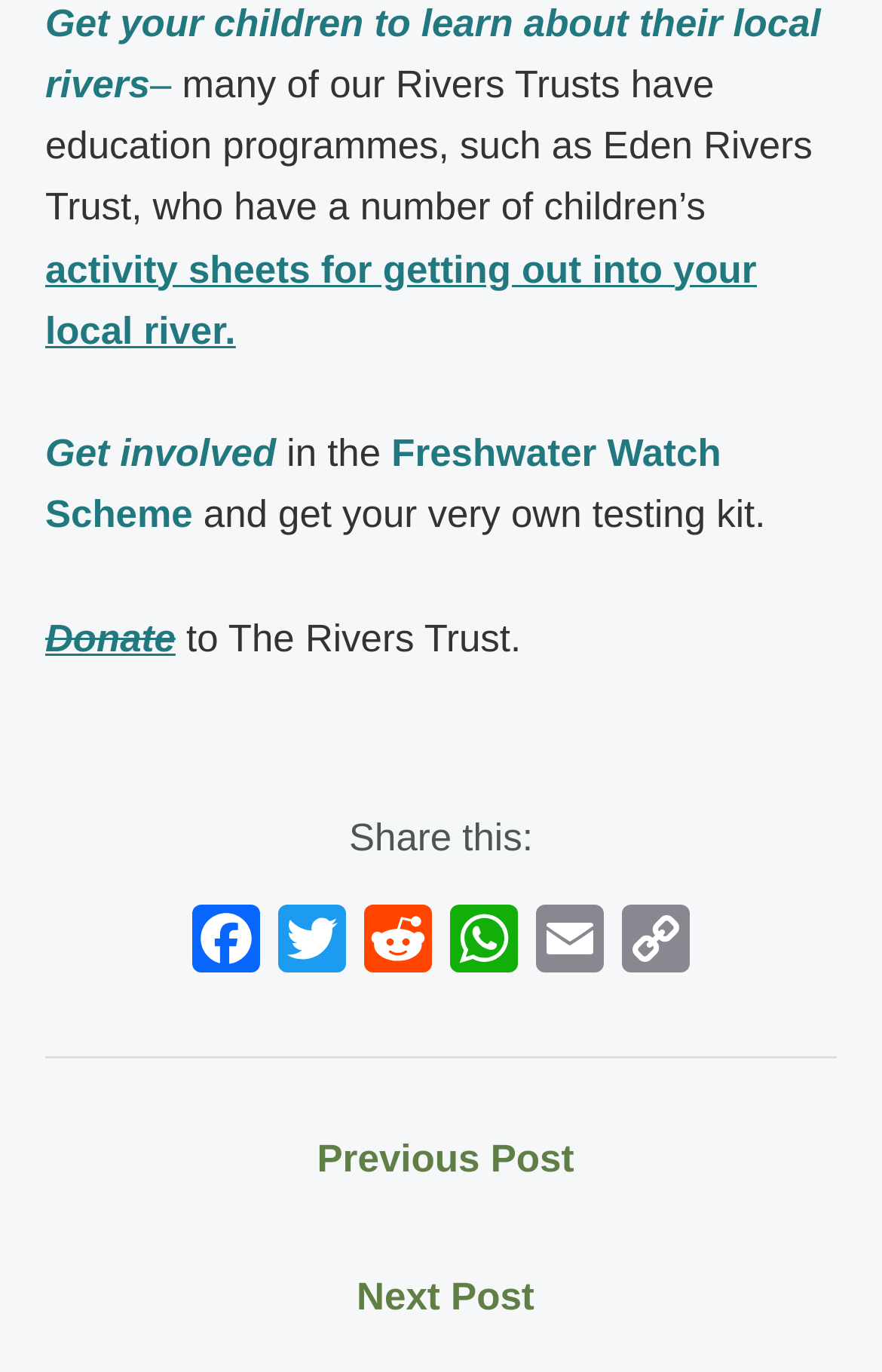Specify the bounding box coordinates of the area that needs to be clicked to achieve the following instruction: "read The Tunnel Ultra 200 article".

None